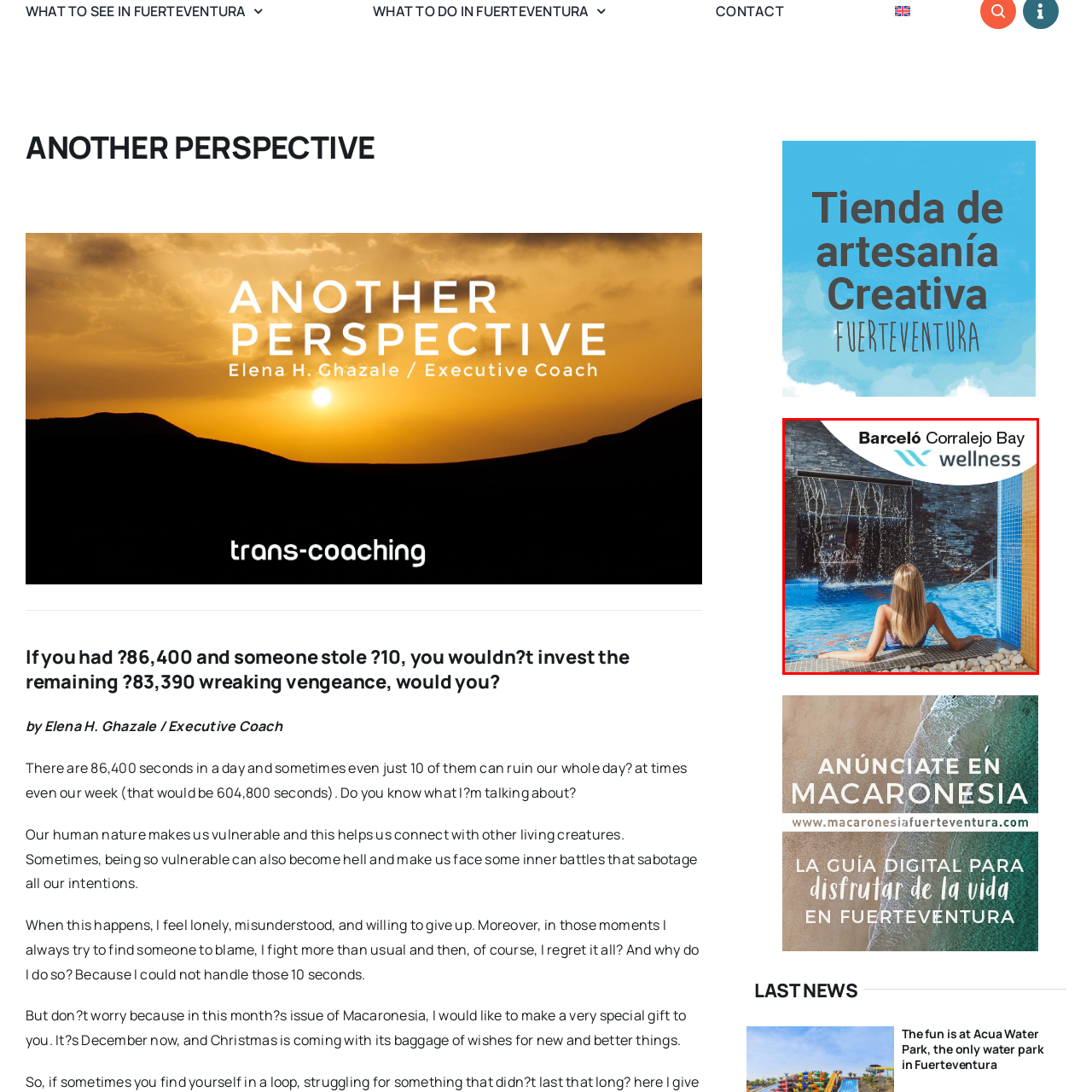What type of lighting is used in the spa area?
Look closely at the image highlighted by the red bounding box and give a comprehensive answer to the question.

The caption describes the lighting in the spa area as 'soft natural lighting', which creates a calming and peaceful ambiance. This type of lighting is often used in spas to promote relaxation and reduce stress.